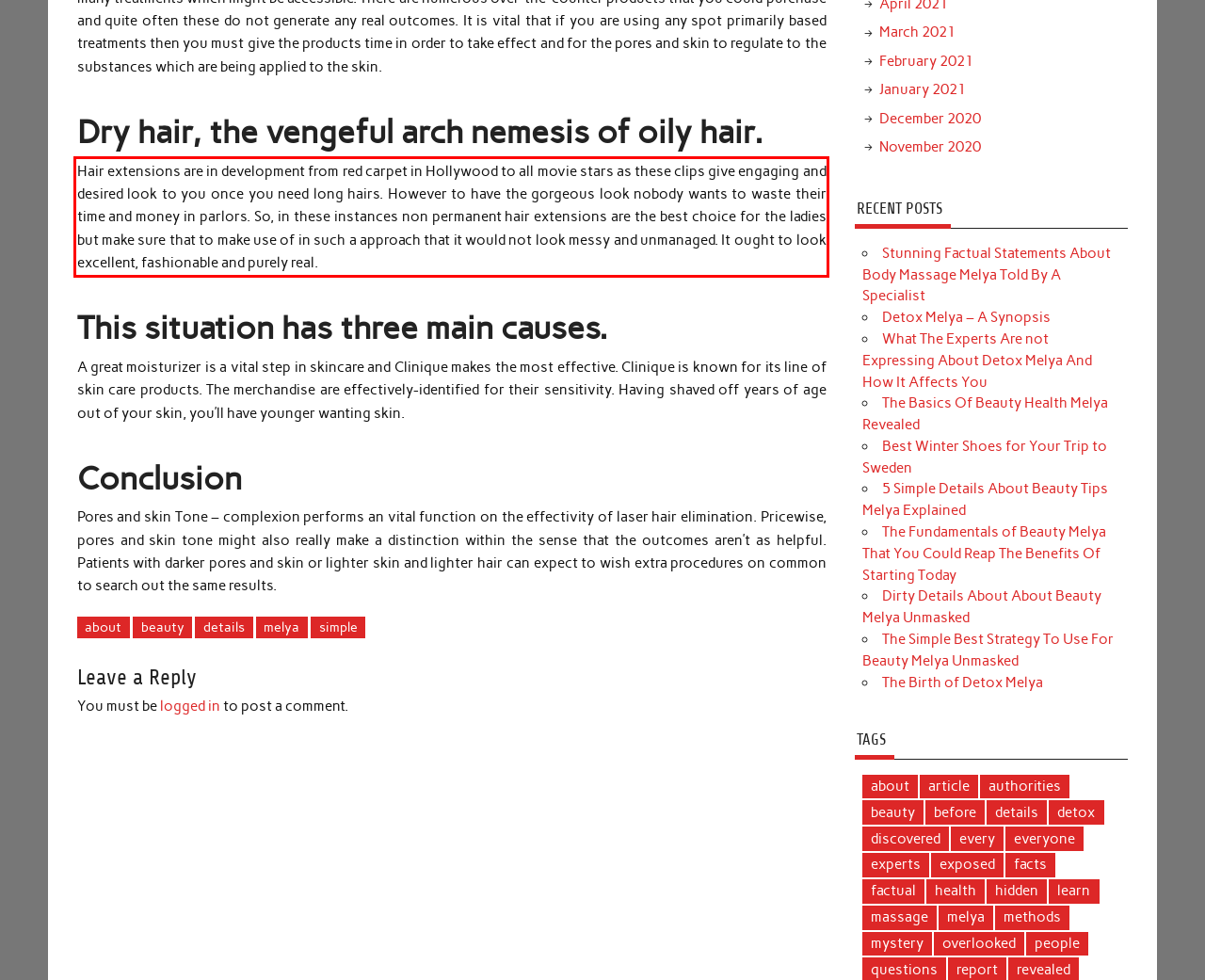Examine the webpage screenshot, find the red bounding box, and extract the text content within this marked area.

Hair extensions are in development from red carpet in Hollywood to all movie stars as these clips give engaging and desired look to you once you need long hairs. However to have the gorgeous look nobody wants to waste their time and money in parlors. So, in these instances non permanent hair extensions are the best choice for the ladies but make sure that to make use of in such a approach that it would not look messy and unmanaged. It ought to look excellent, fashionable and purely real.